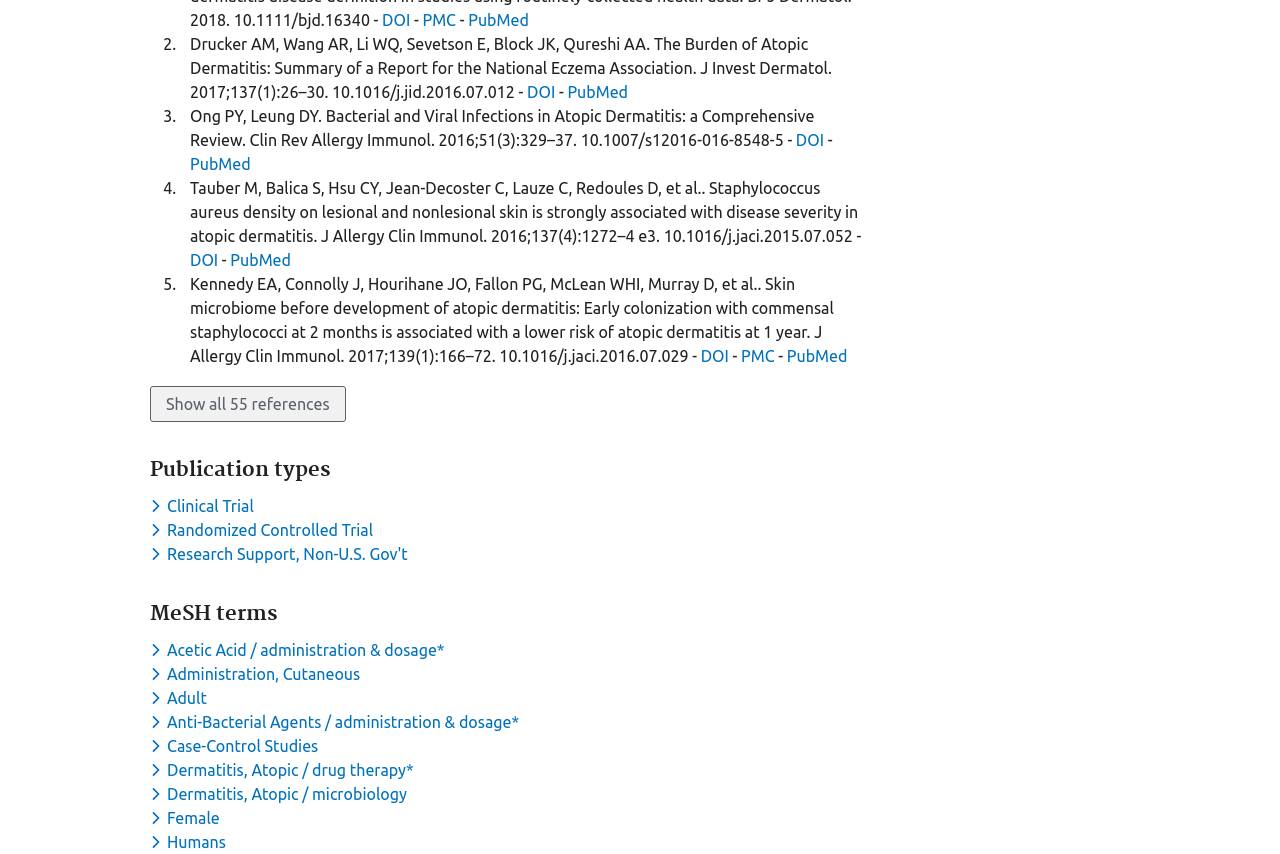Determine the coordinates of the bounding box for the clickable area needed to execute this instruction: "Visit the DOI link".

[0.299, 0.013, 0.323, 0.034]